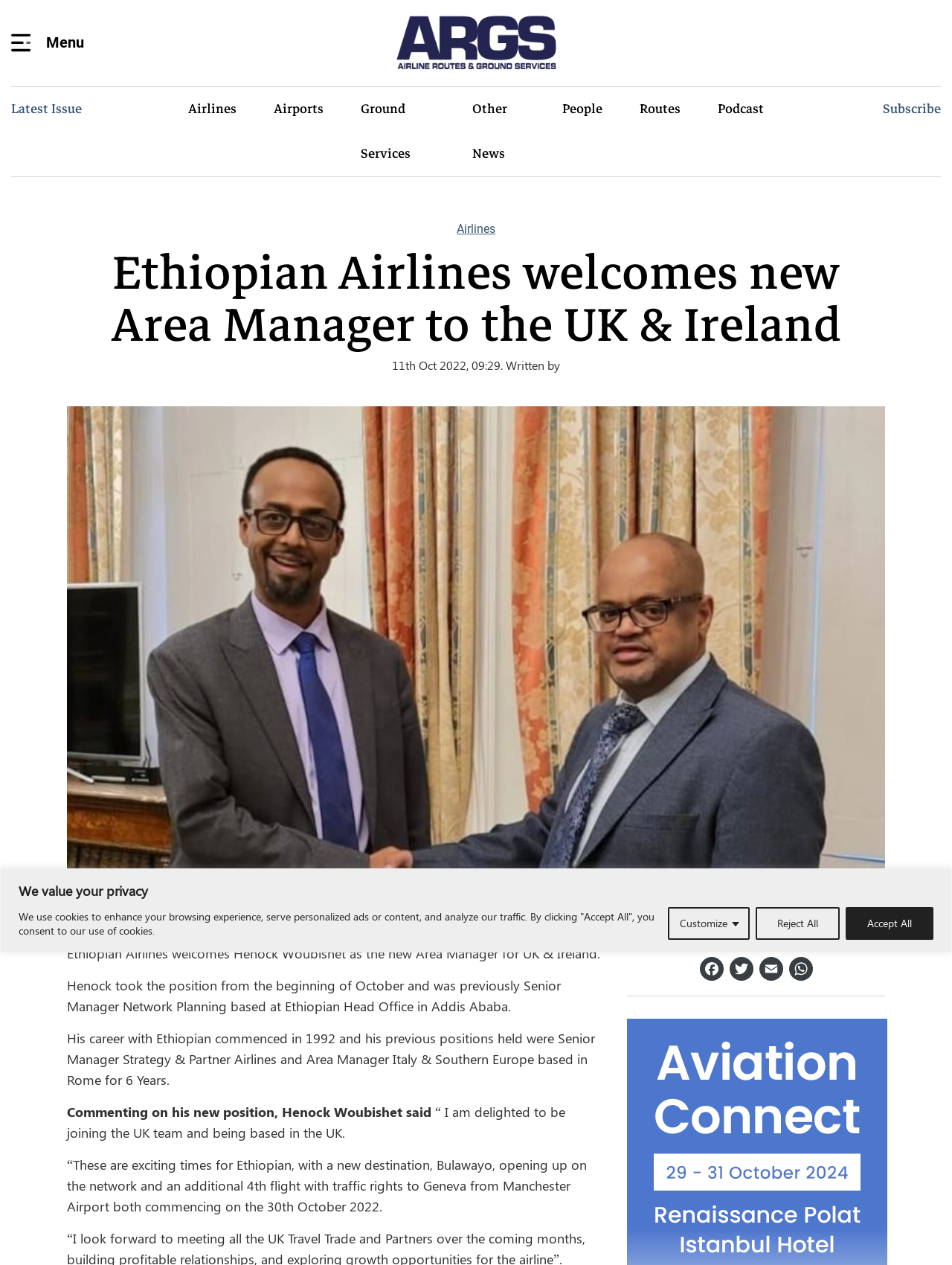What is the name of the new Area Manager for UK & Ireland?
Carefully examine the image and provide a detailed answer to the question.

I found the answer by reading the main content of the webpage, which mentions that Ethiopian Airlines has appointed Henock Woubishet as the new Area Manager for UK & Ireland.